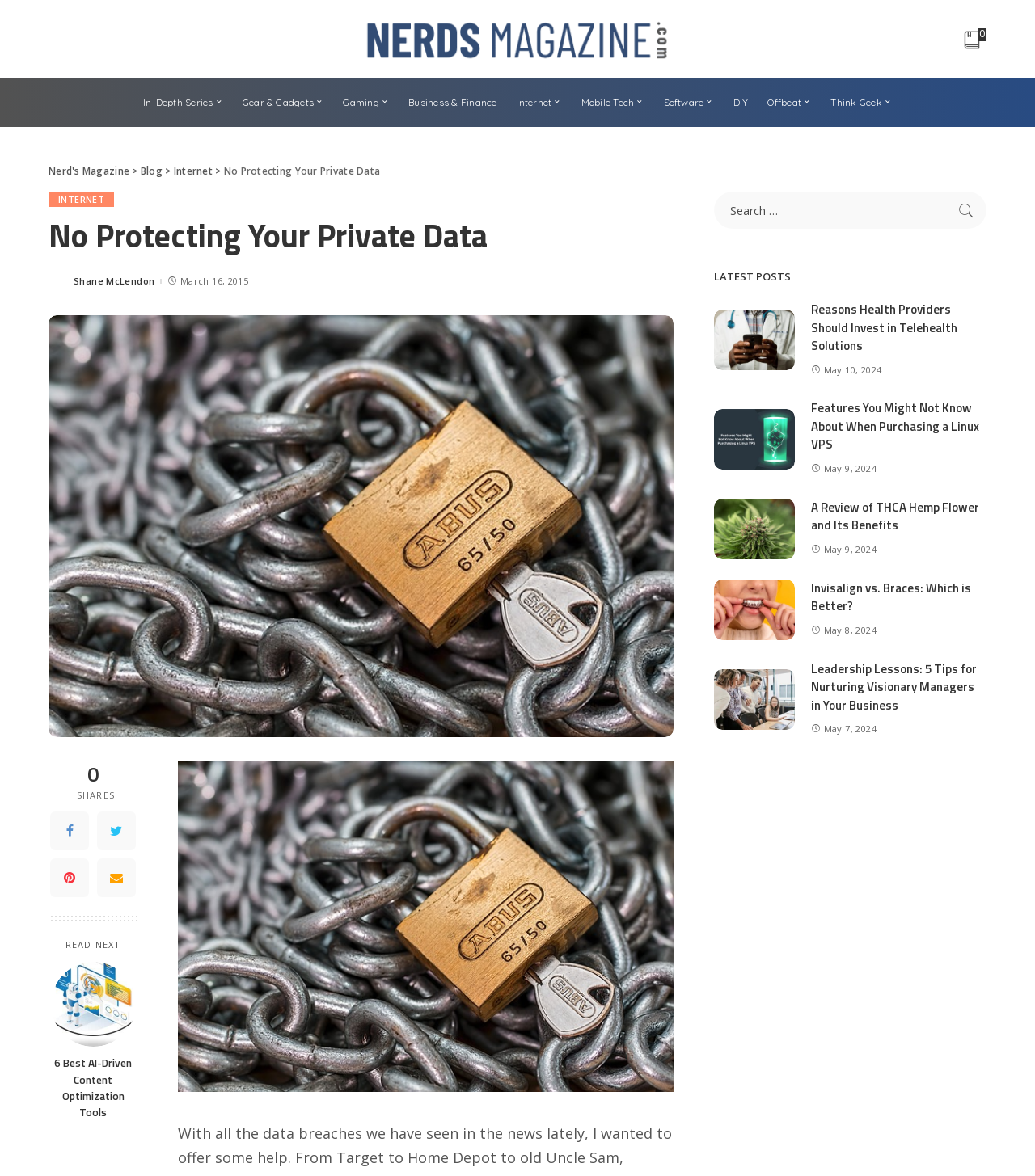Highlight the bounding box coordinates of the element that should be clicked to carry out the following instruction: "View January". The coordinates must be given as four float numbers ranging from 0 to 1, i.e., [left, top, right, bottom].

None